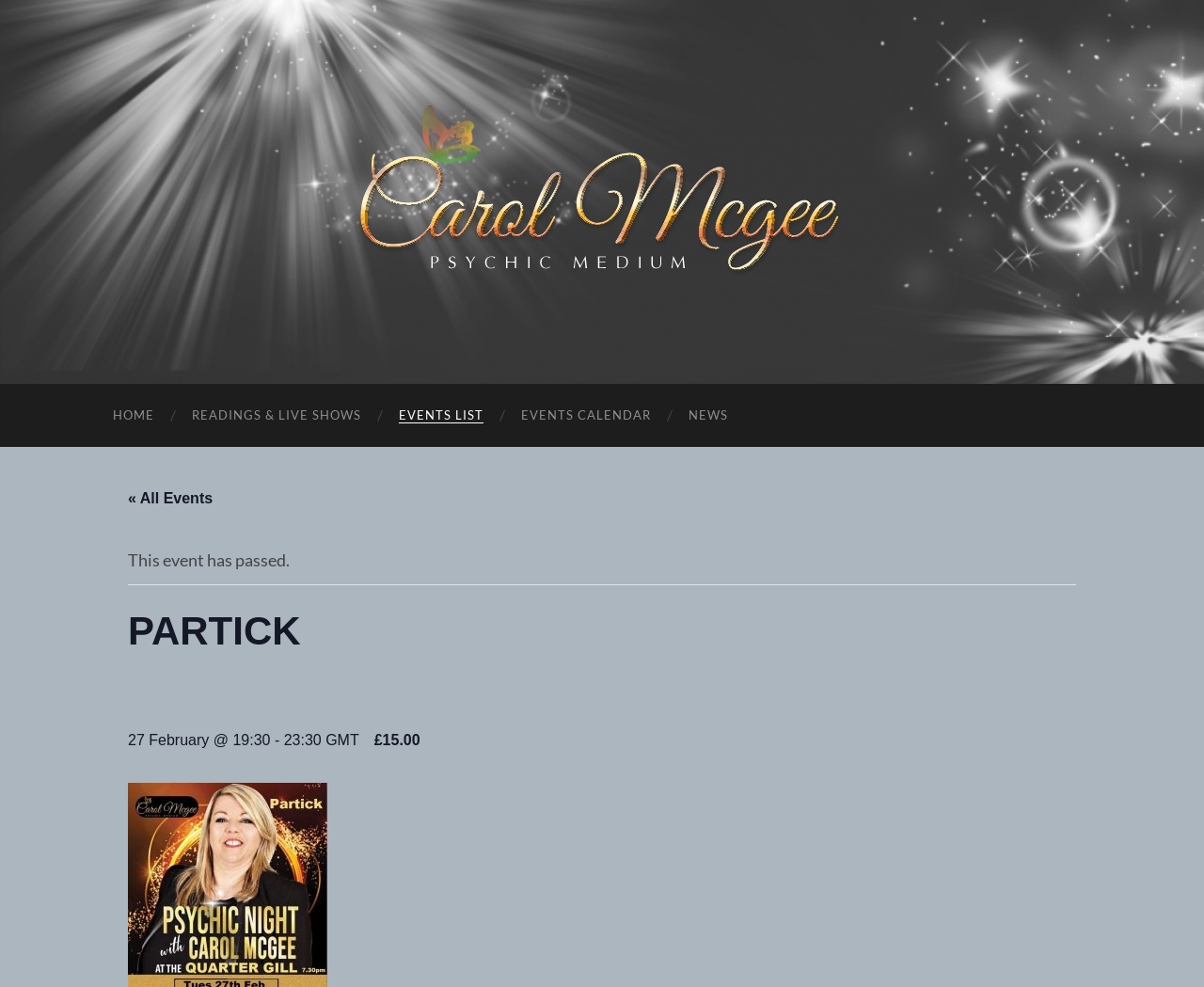Provide your answer in one word or a succinct phrase for the question: 
What is the name of the venue?

The Quarter Gill